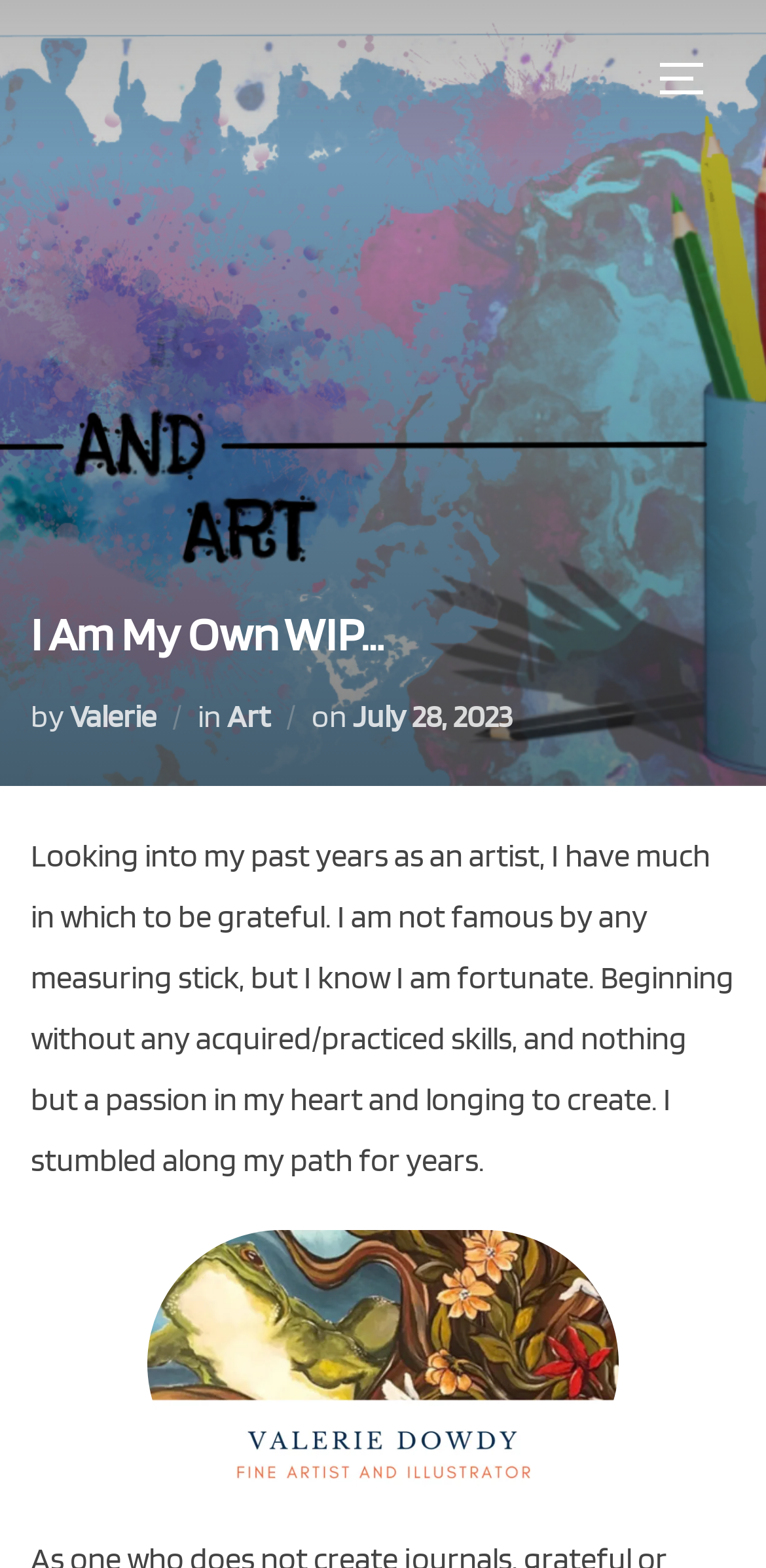Answer this question in one word or a short phrase: When was the post published?

July 28, 2023